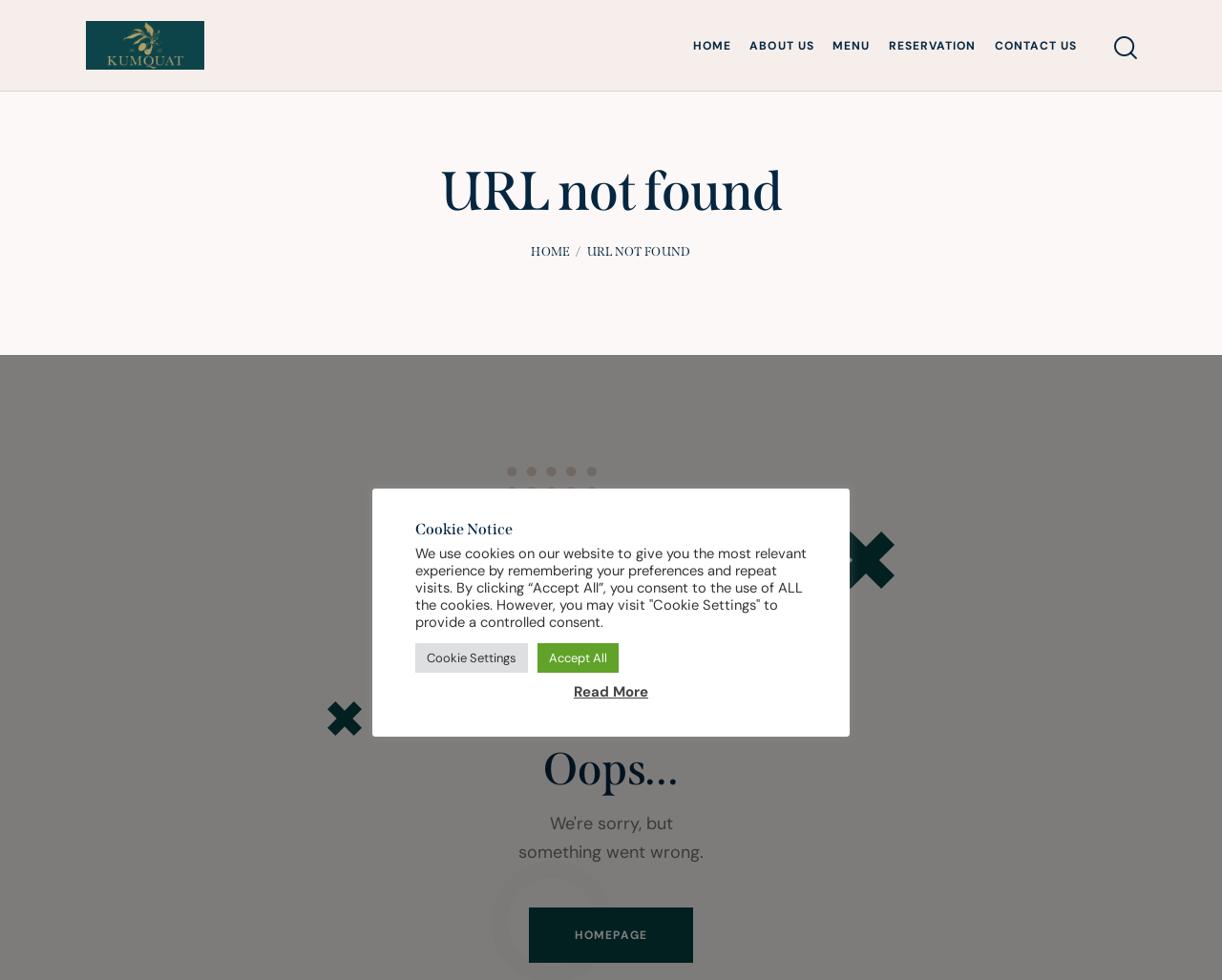What is the error message on the webpage?
Please provide a detailed answer to the question.

The error message 'URL not found' is displayed prominently on the webpage, indicating that the requested URL was not found.